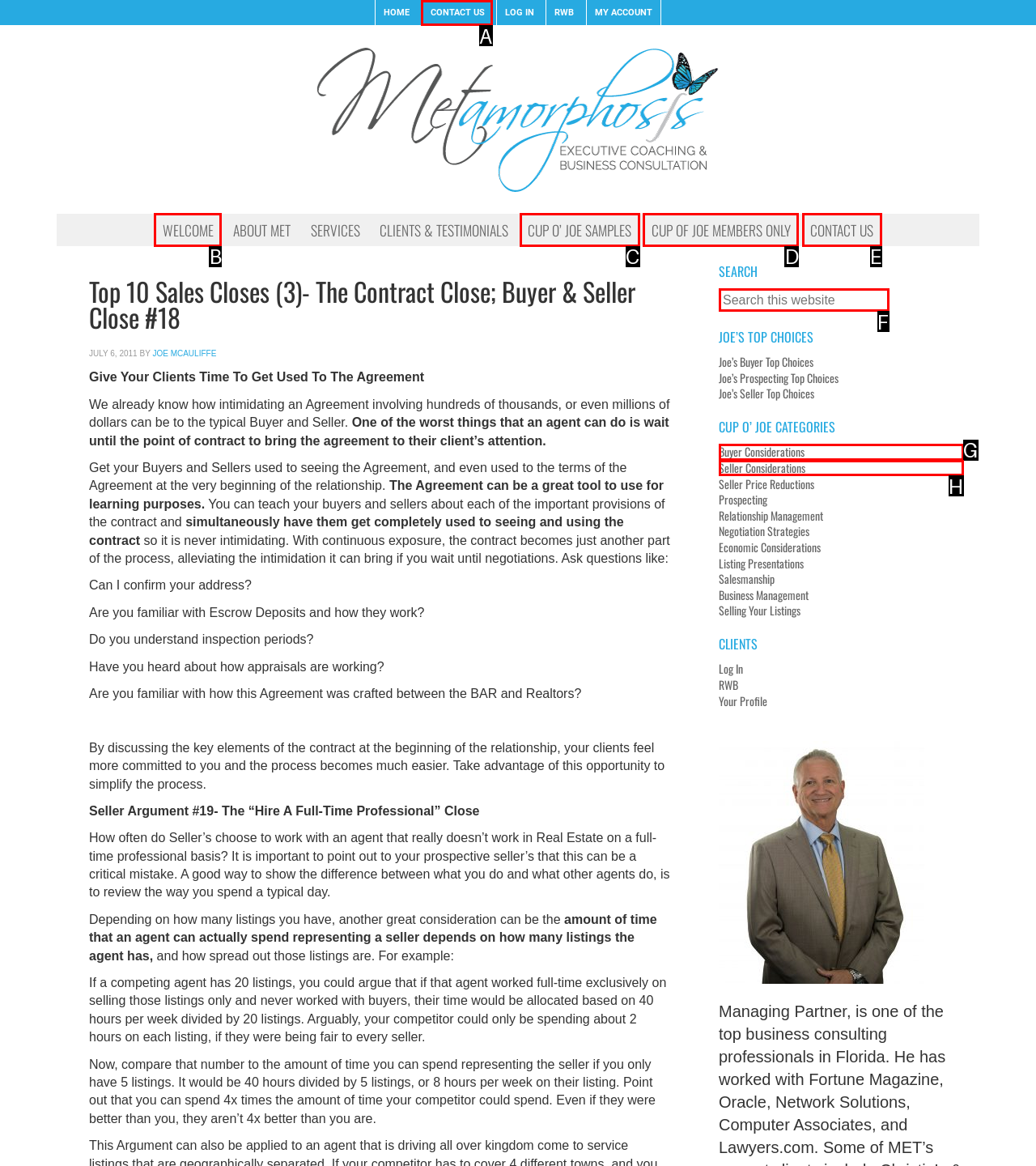Determine which HTML element I should select to execute the task: Contact US
Reply with the corresponding option's letter from the given choices directly.

A